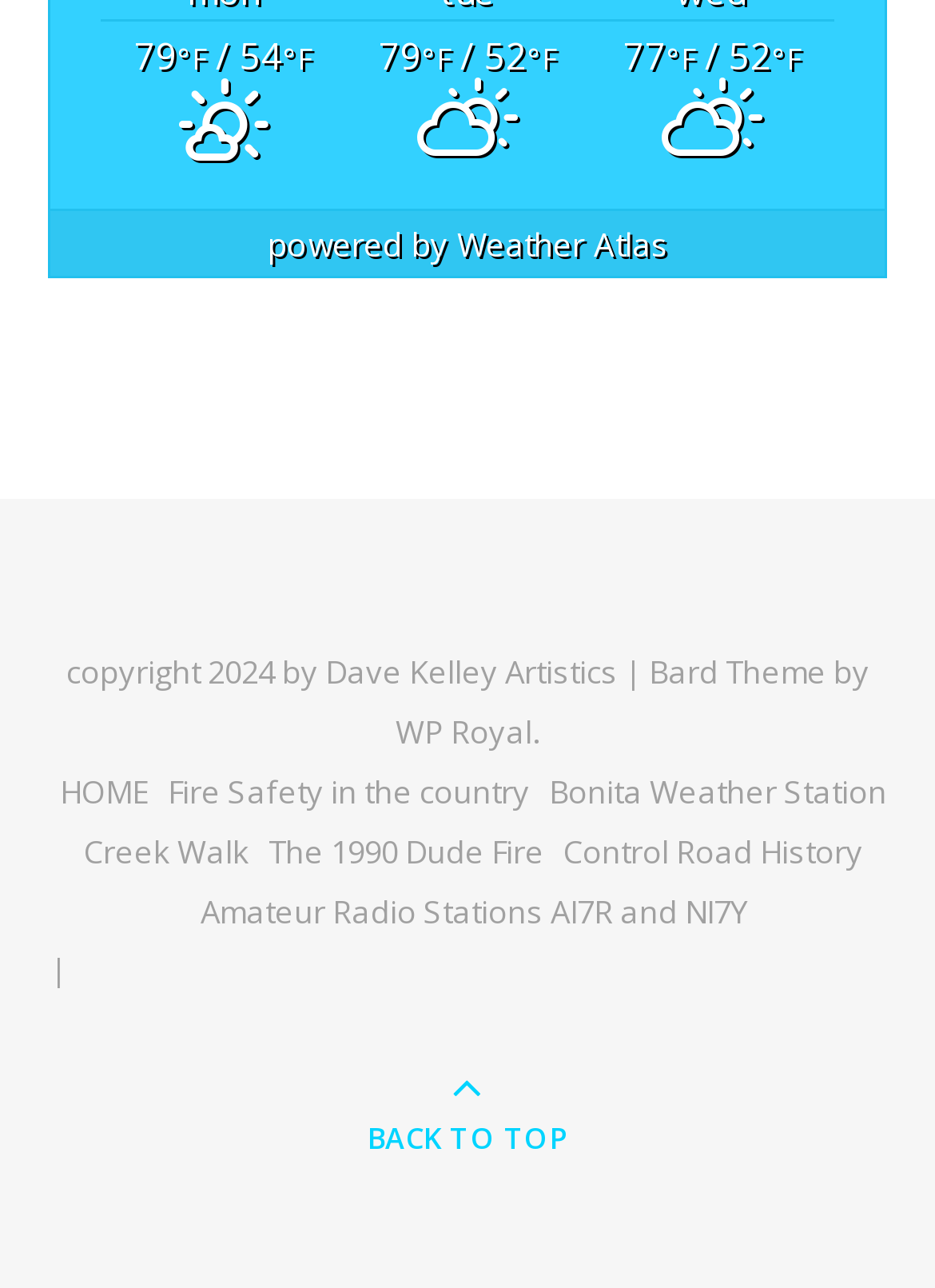Identify the bounding box coordinates for the element you need to click to achieve the following task: "go back to top". Provide the bounding box coordinates as four float numbers between 0 and 1, in the form [left, top, right, bottom].

[0.393, 0.869, 0.607, 0.9]